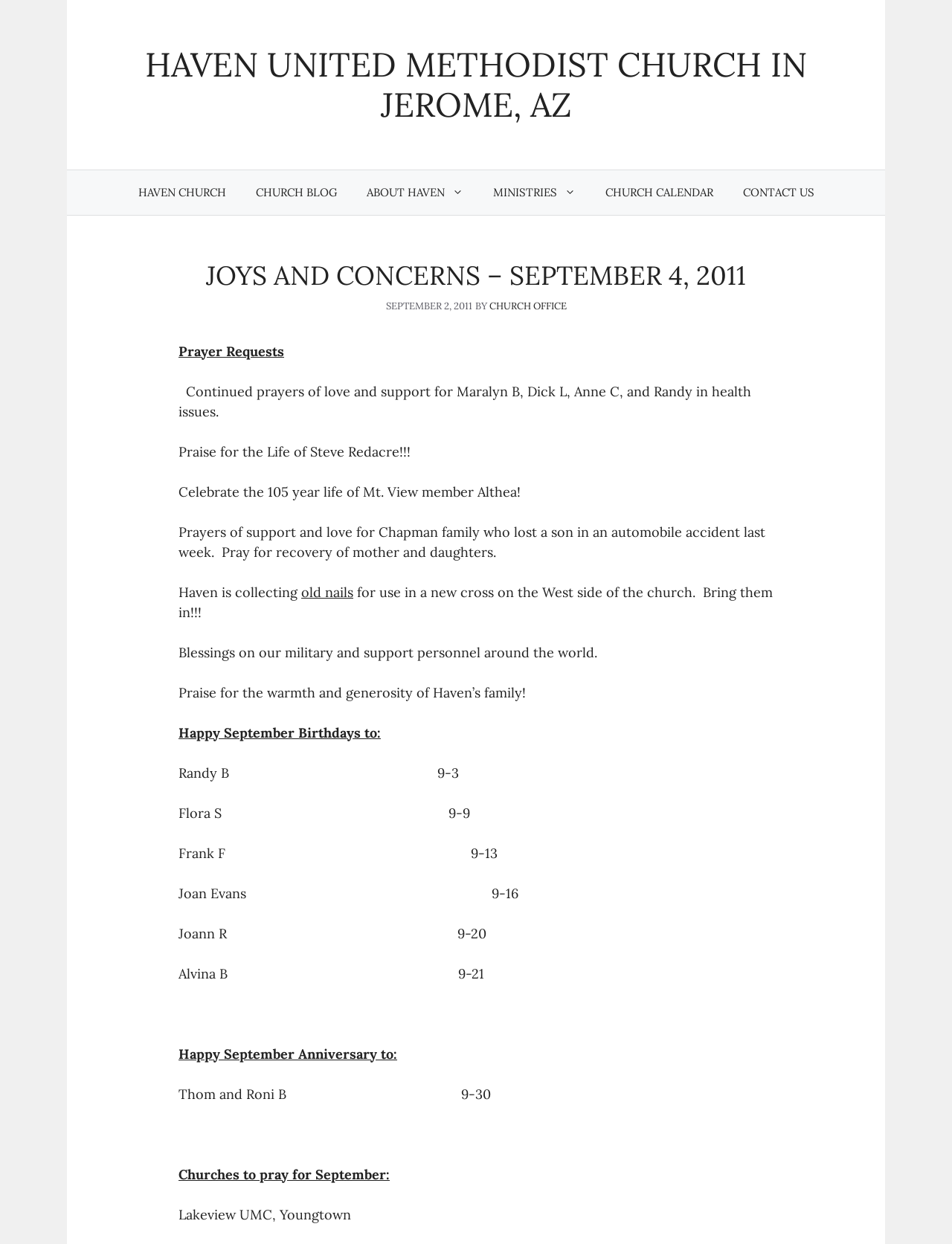Please respond to the question using a single word or phrase:
What is the date of the Joys and Concerns?

September 4, 2011